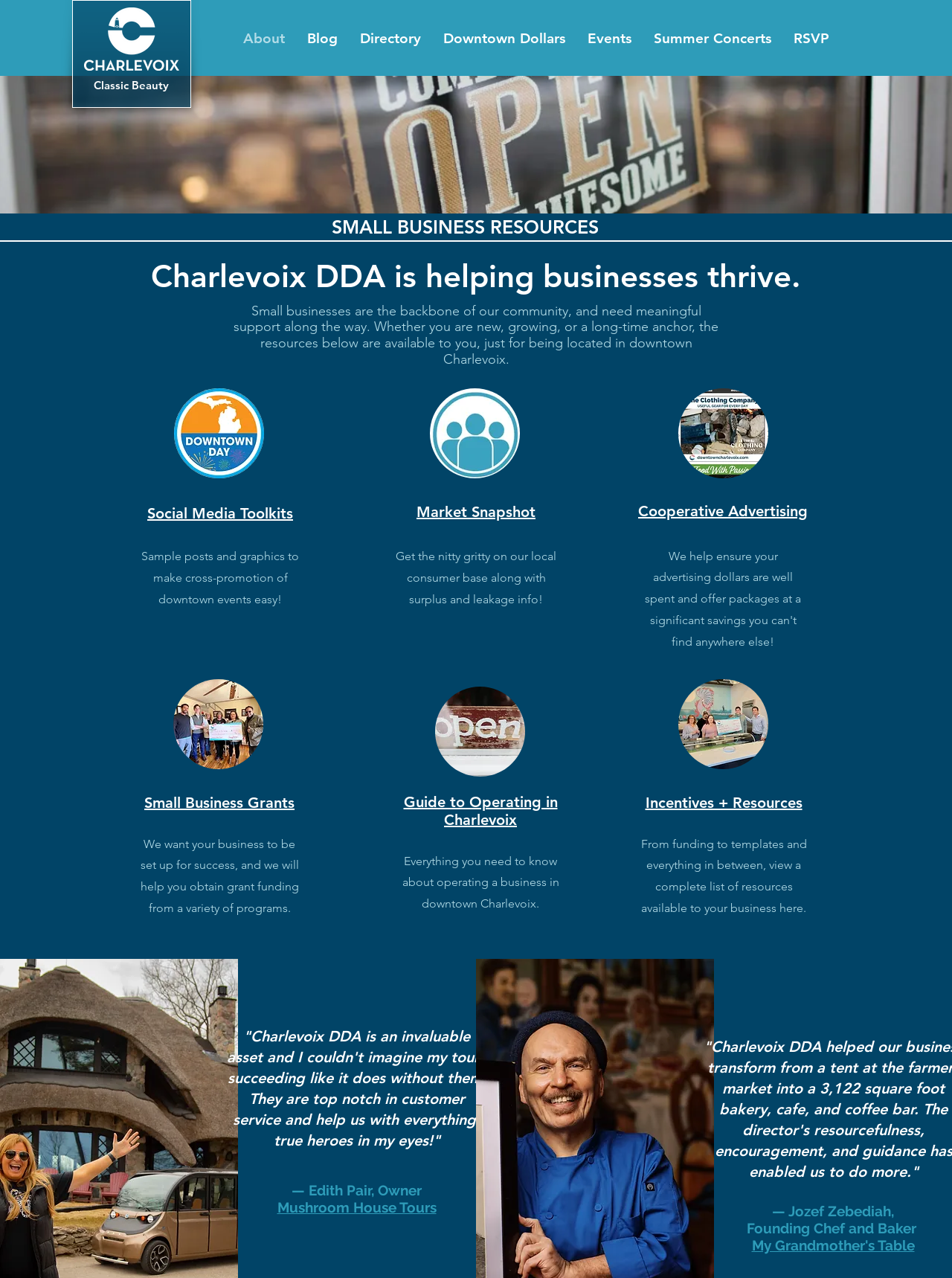What is the name of the founding chef and baker of My Grandmother's Table?
Please answer the question with a detailed response using the information from the screenshot.

I found the name of the founding chef and baker by looking at the testimonial section, where Jozef Zebediah is quoted as the founding chef and baker of My Grandmother's Table.